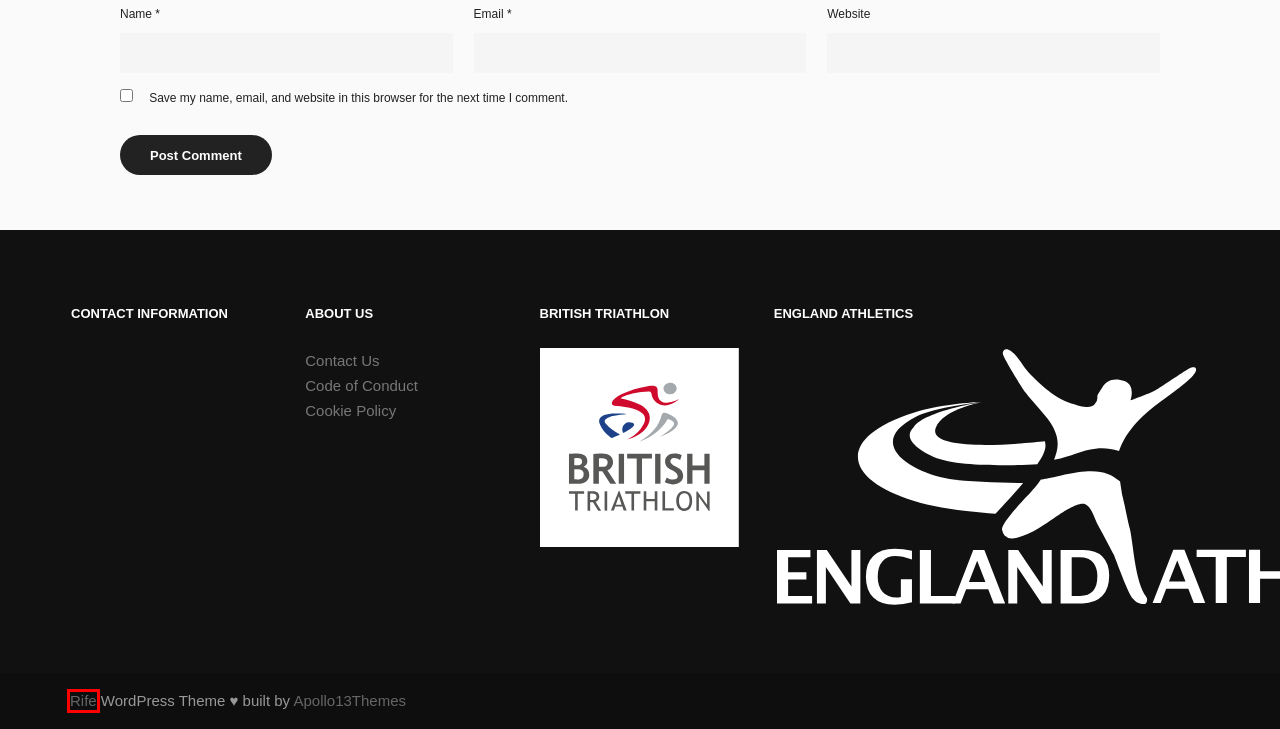You have a screenshot of a webpage, and a red bounding box highlights an element. Select the webpage description that best fits the new page after clicking the element within the bounding box. Options are:
A. Rife WordPress Portfolio Theme - professional photography & creative
B. Creative WordPress Themes with pre-made Designs - website in minutes!
C. Chrisdavy – BRAT Club
D. Club Info – BRAT Club
E. Key Contacts – BRAT Club
F. Code of Conduct – BRAT Club
G. British Triathlon – British Triathlon
H. Competition Round Up April 25th – BRAT Club

A